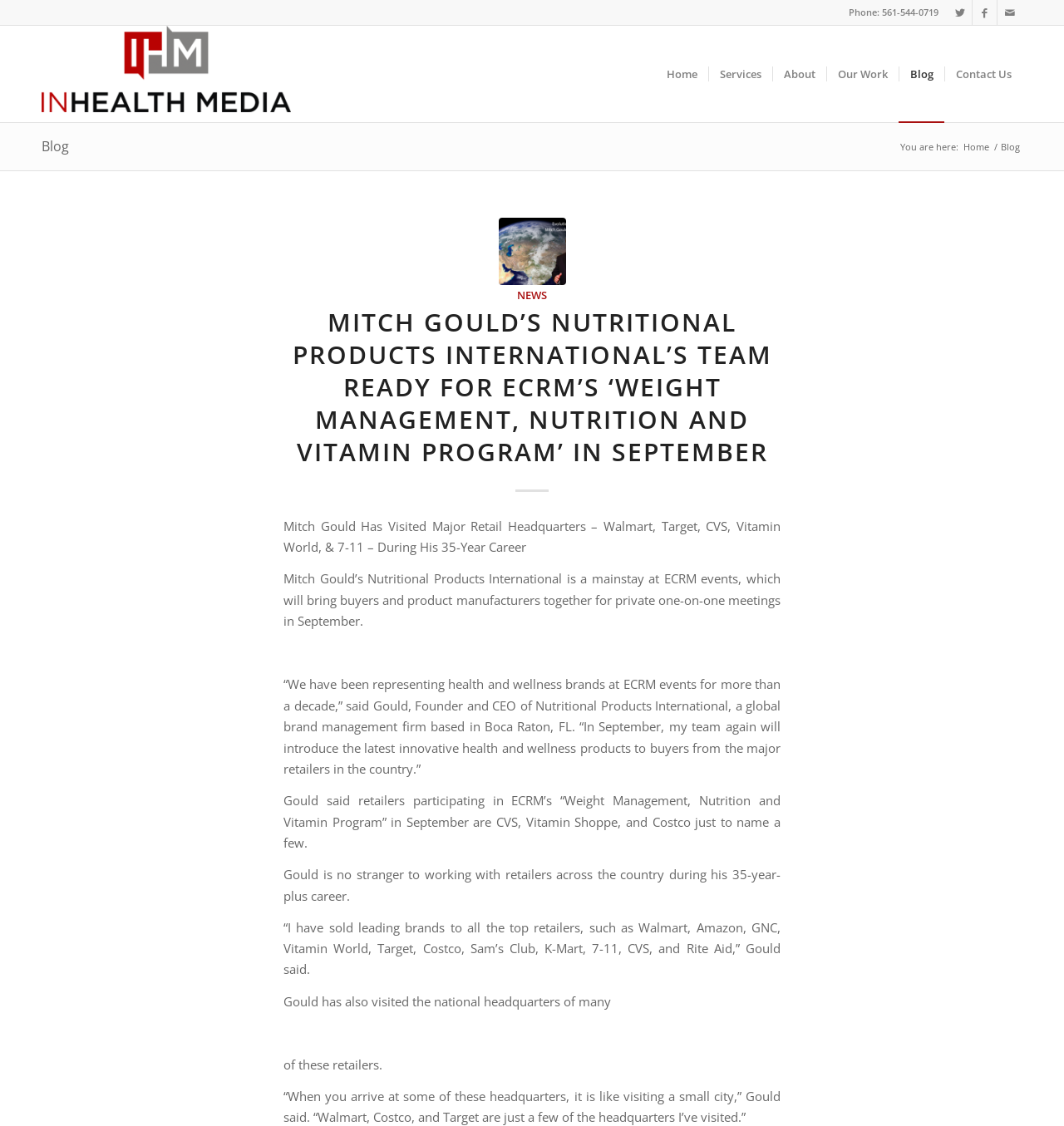Provide the bounding box coordinates of the area you need to click to execute the following instruction: "Read NEWS".

[0.486, 0.255, 0.514, 0.268]